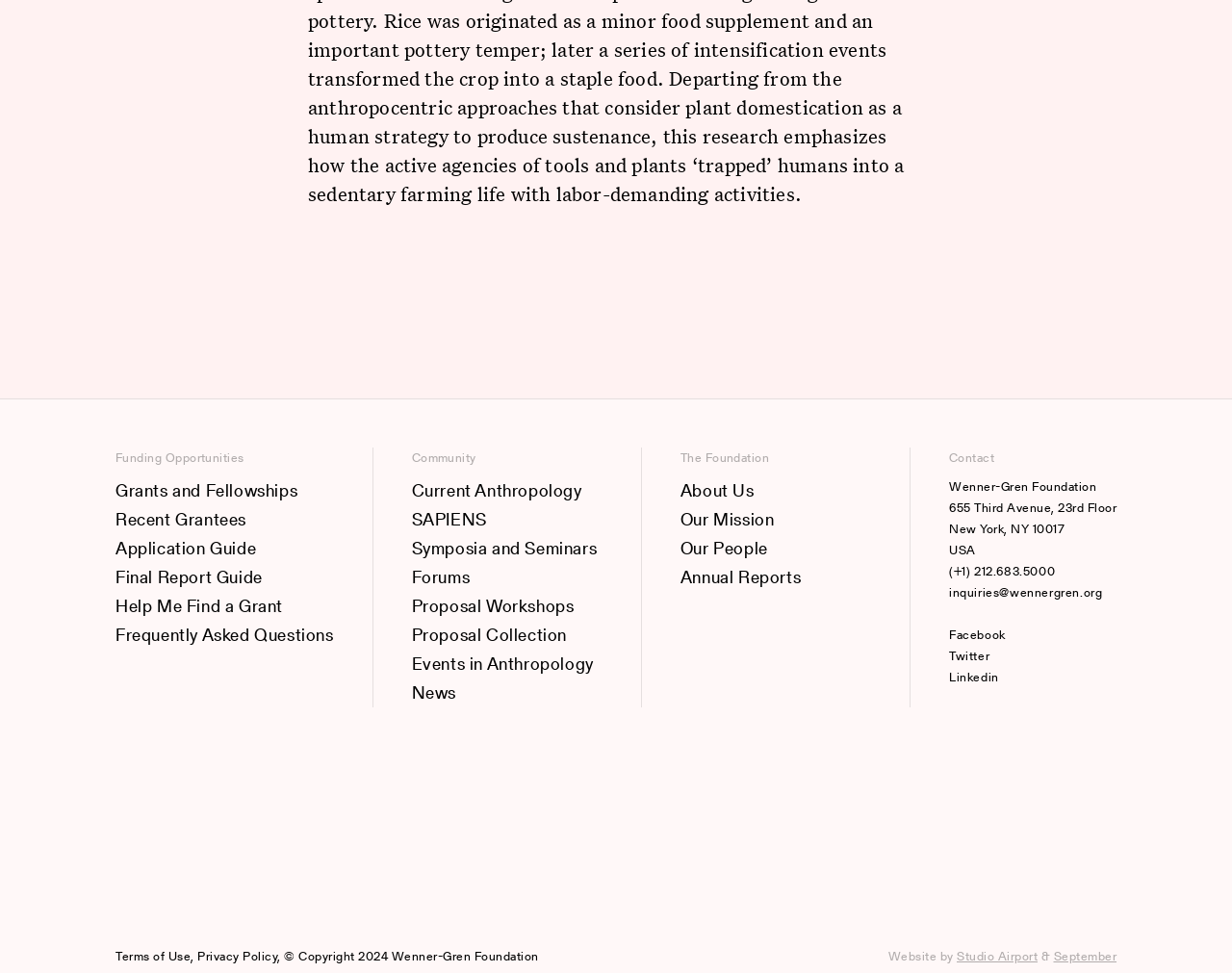Identify the bounding box coordinates of the area you need to click to perform the following instruction: "Read the Terms of Use".

[0.094, 0.973, 0.155, 0.992]